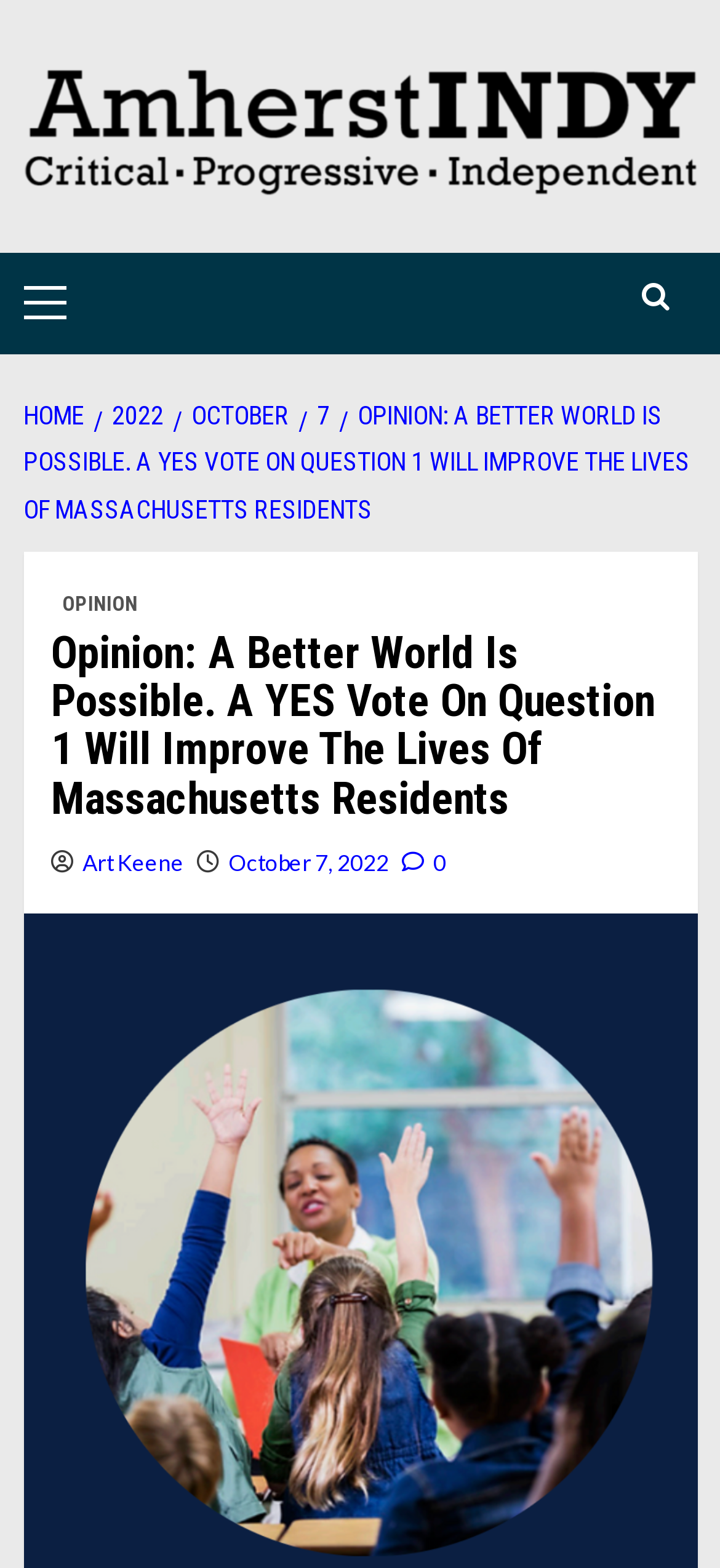Who wrote the opinion article?
Please respond to the question with a detailed and well-explained answer.

I looked at the article's metadata, which includes the author's name, 'Art Keene', and the publication date, 'October 7, 2022'.